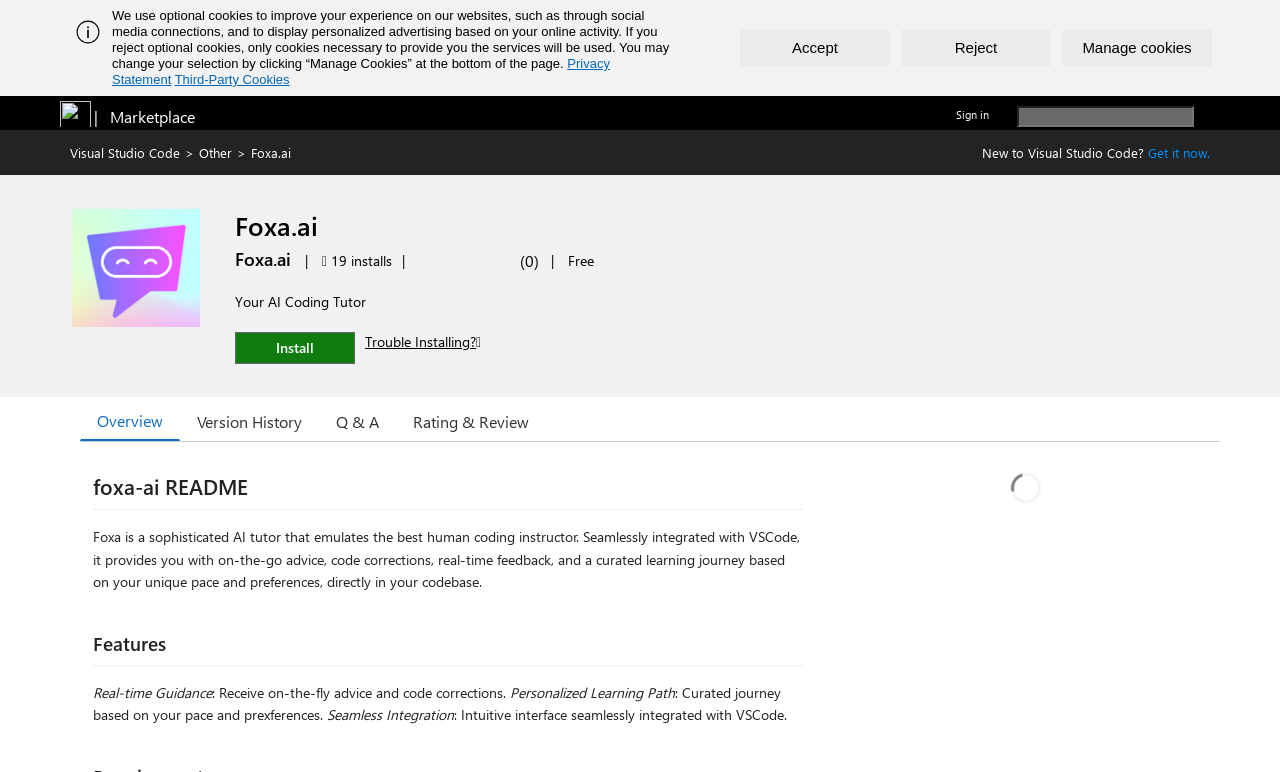Locate the bounding box coordinates of the clickable region to complete the following instruction: "read related articles."

None